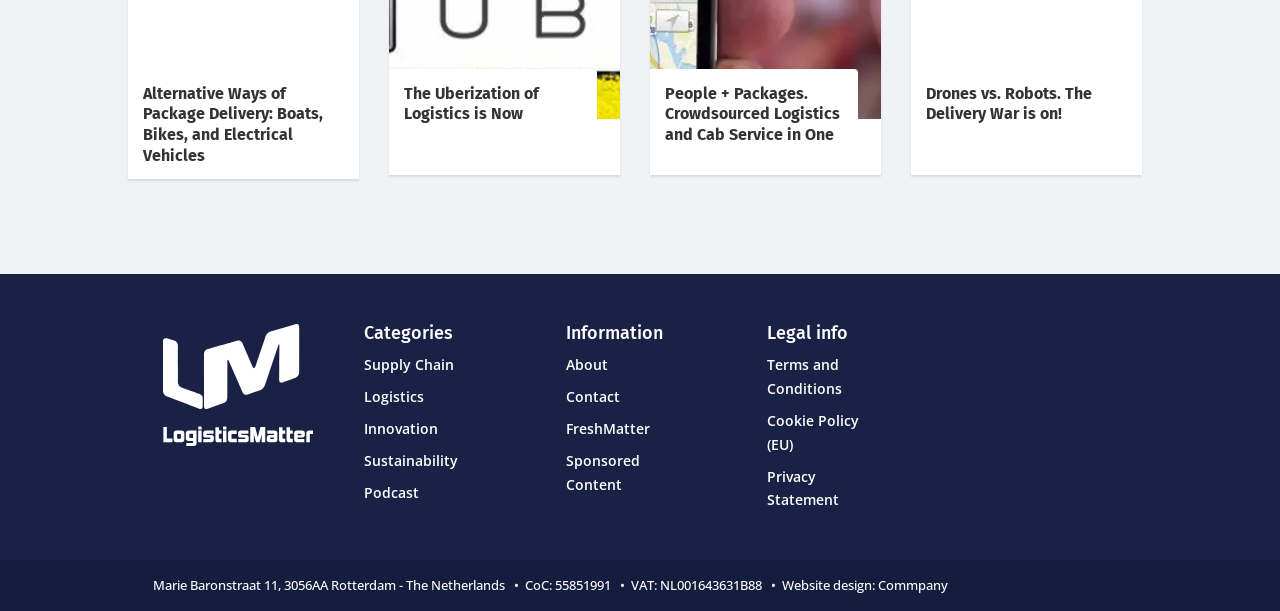Using the elements shown in the image, answer the question comprehensively: How many links are under the 'Information' heading?

I counted the number of links under the 'Information' heading, which are '5About', '5Contact', '5FreshMatter', and '5Sponsored Content', totaling 4 links.